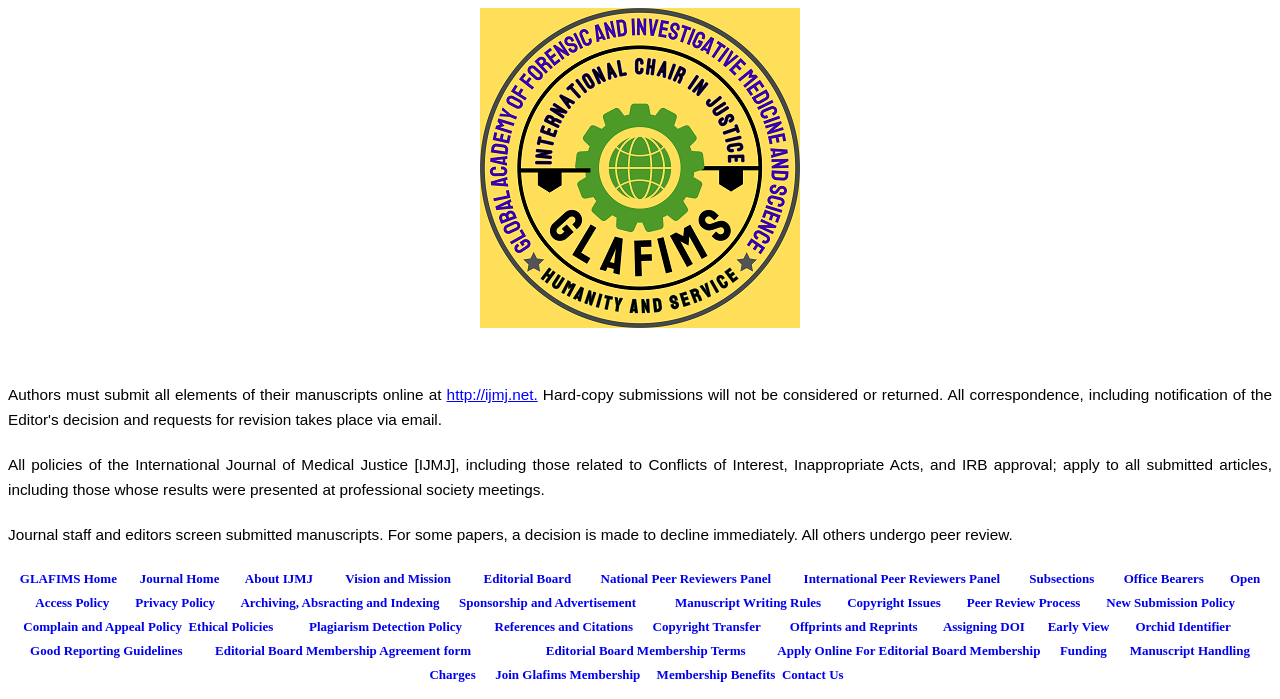Bounding box coordinates are to be given in the format (top-left x, top-left y, bottom-right x, bottom-right y). All values must be floating point numbers between 0 and 1. Provide the bounding box coordinate for the UI element described as: Subsections

[0.802, 0.817, 0.855, 0.838]